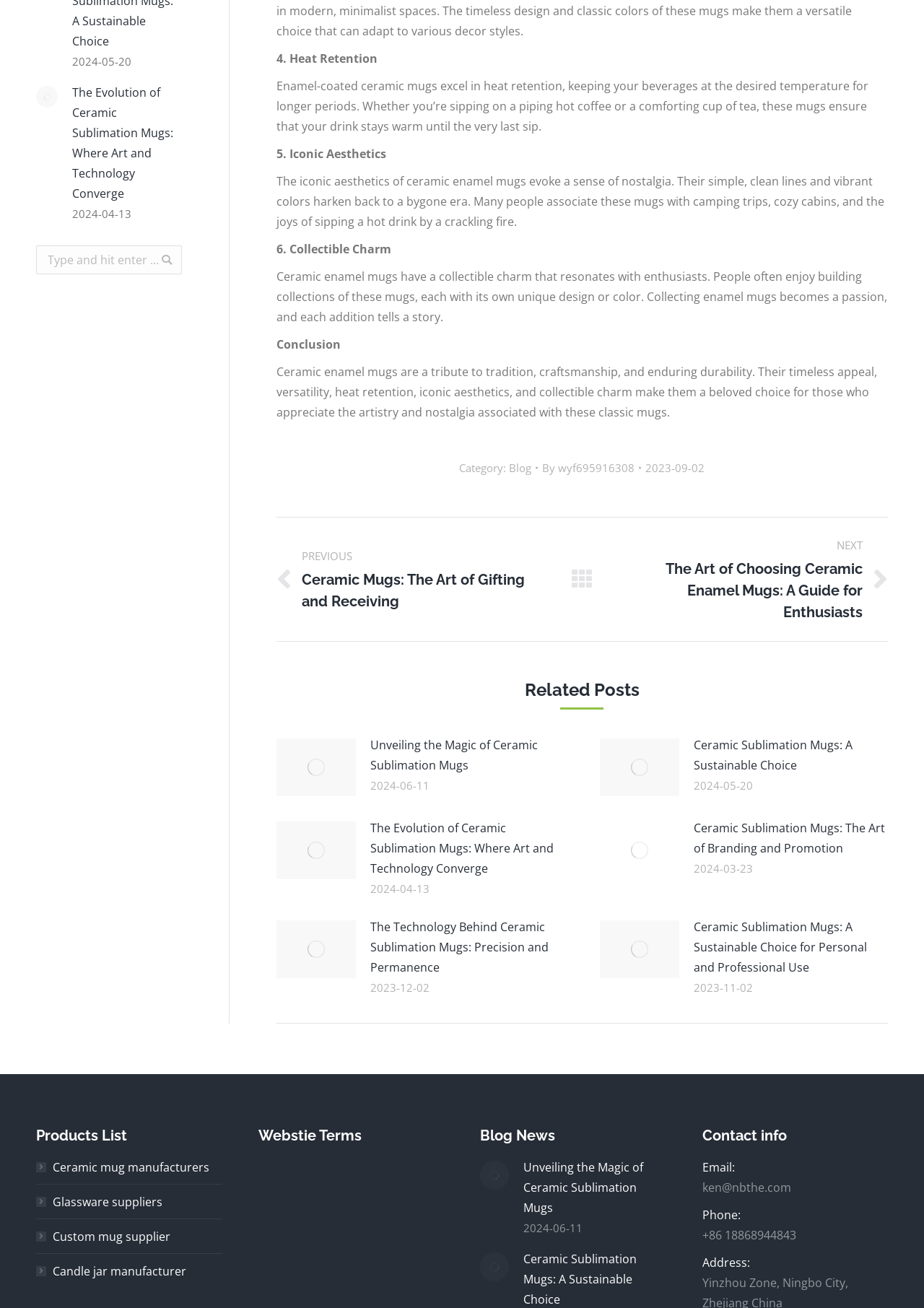Please examine the image and answer the question with a detailed explanation:
Who is the author of the blog post?

The author's name is mentioned at the bottom of the blog post, along with the date of publication, which is 2023-09-02.